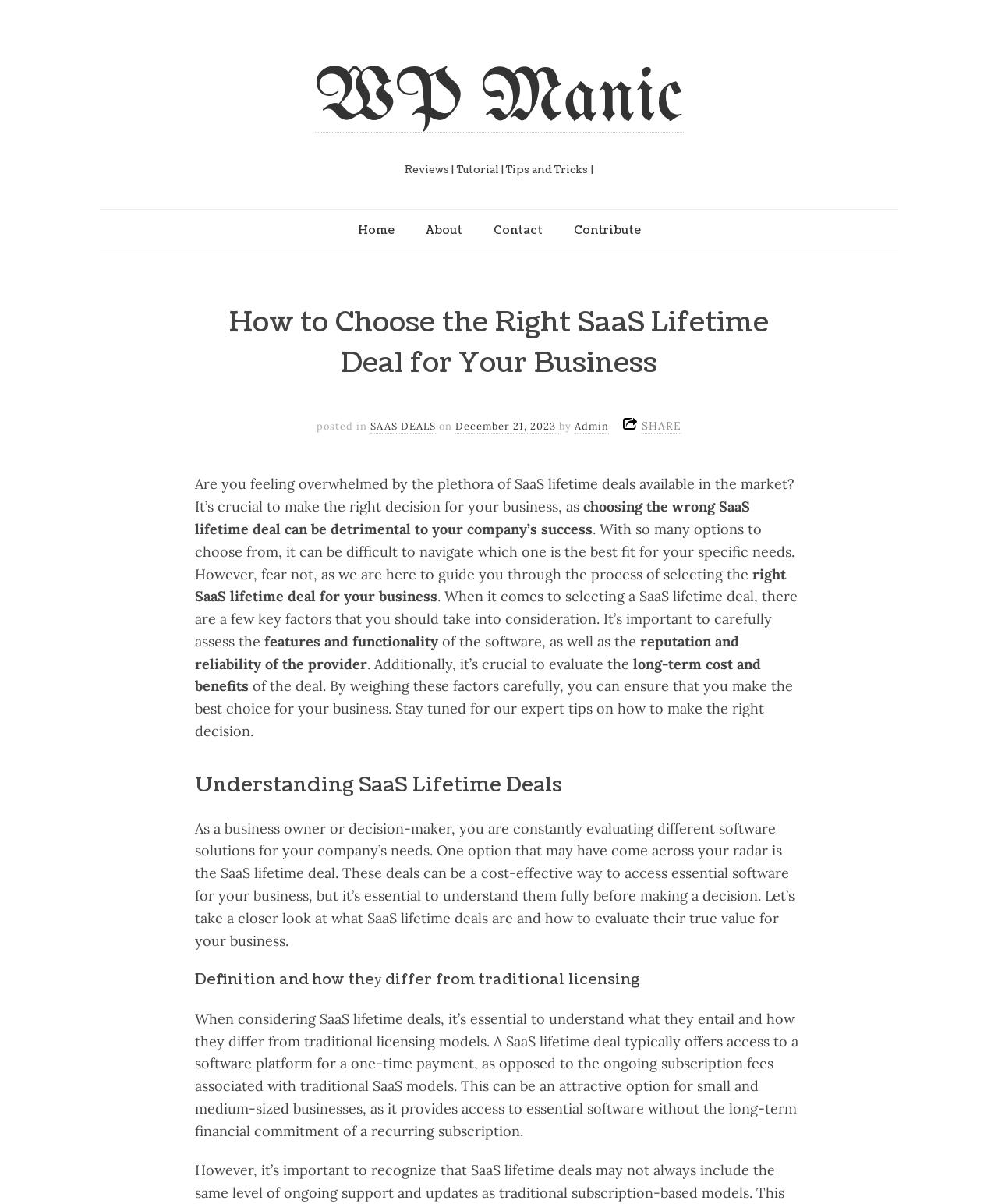Please determine the bounding box coordinates of the element to click in order to execute the following instruction: "Visit the 'About' page". The coordinates should be four float numbers between 0 and 1, specified as [left, top, right, bottom].

[0.426, 0.184, 0.463, 0.199]